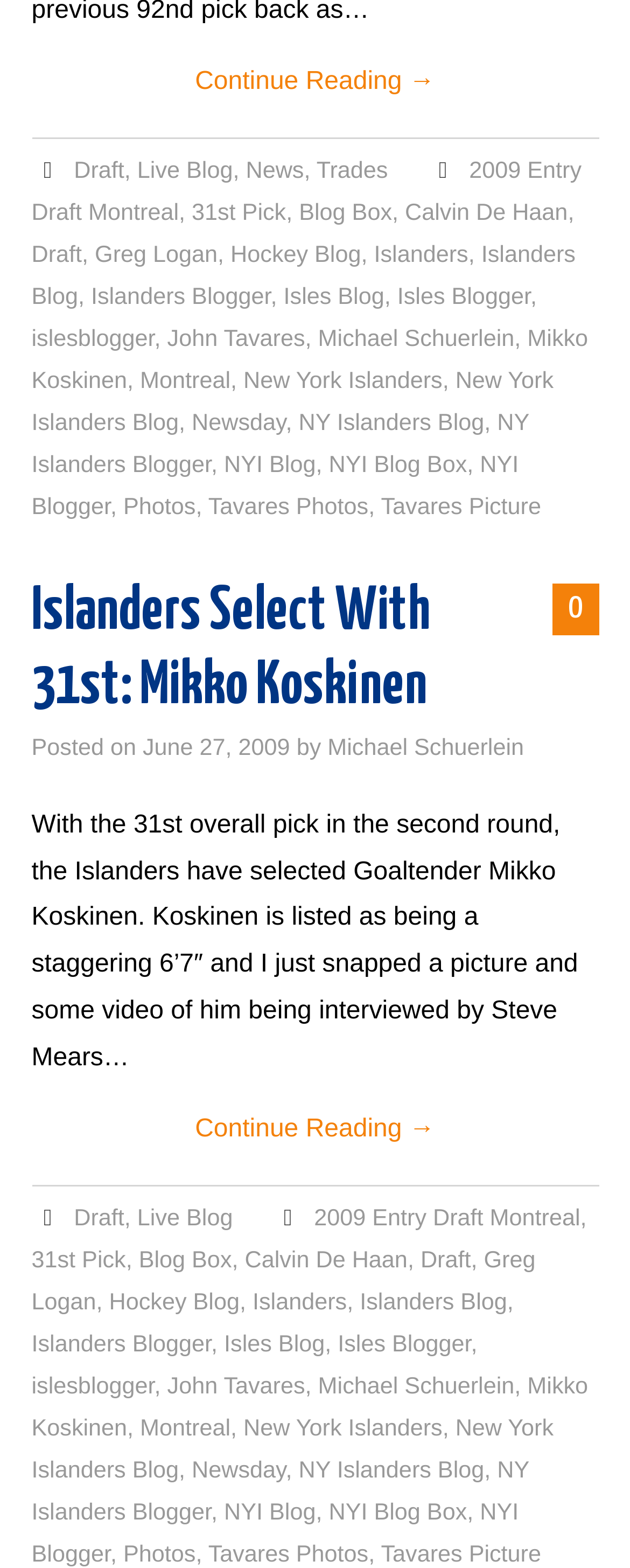Can you provide the bounding box coordinates for the element that should be clicked to implement the instruction: "Read more about 'Mikko Koskinen'"?

[0.05, 0.876, 0.933, 0.92]